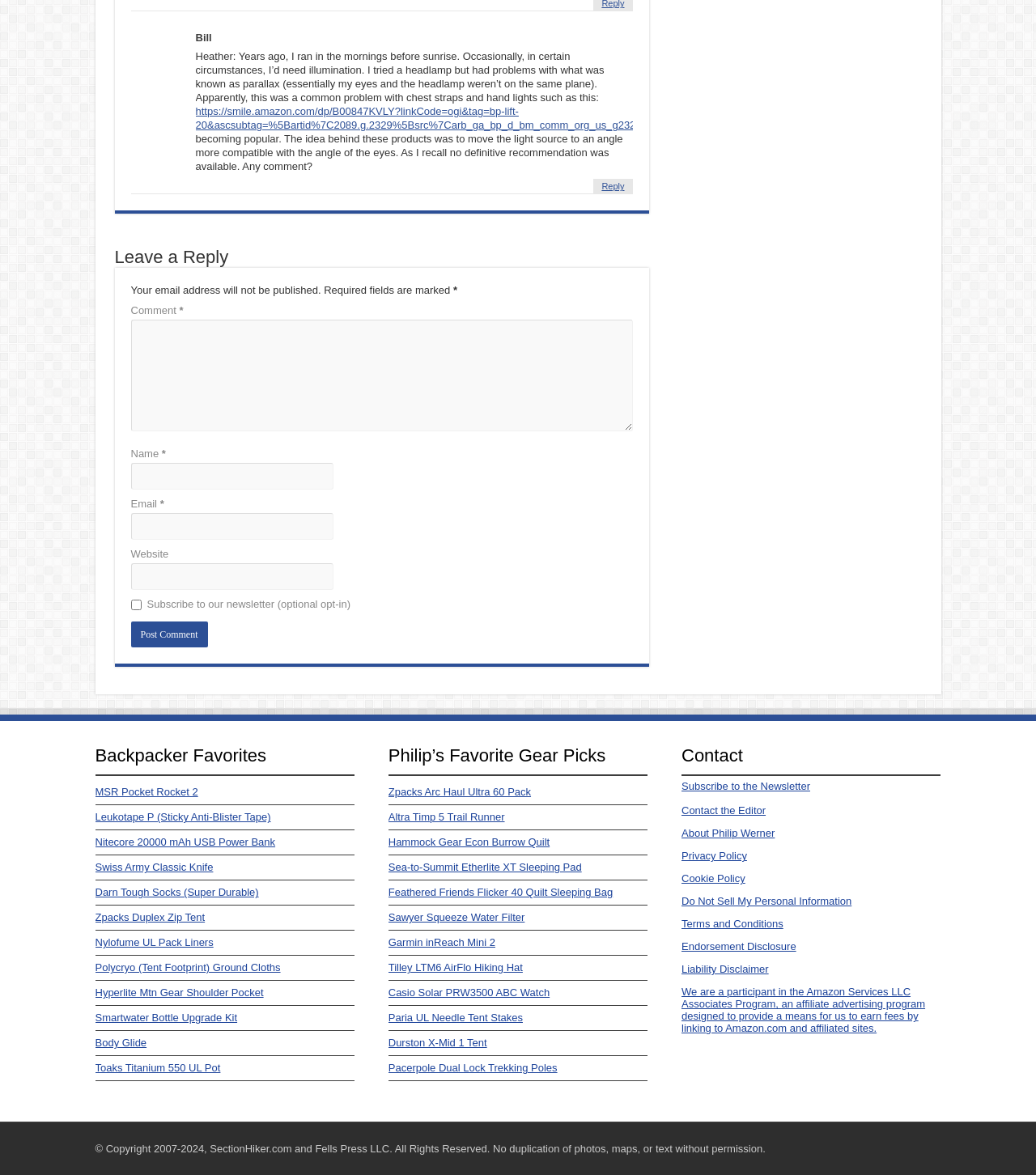From the webpage screenshot, predict the bounding box of the UI element that matches this description: "Durston X-Mid 1 Tent".

[0.375, 0.883, 0.47, 0.893]